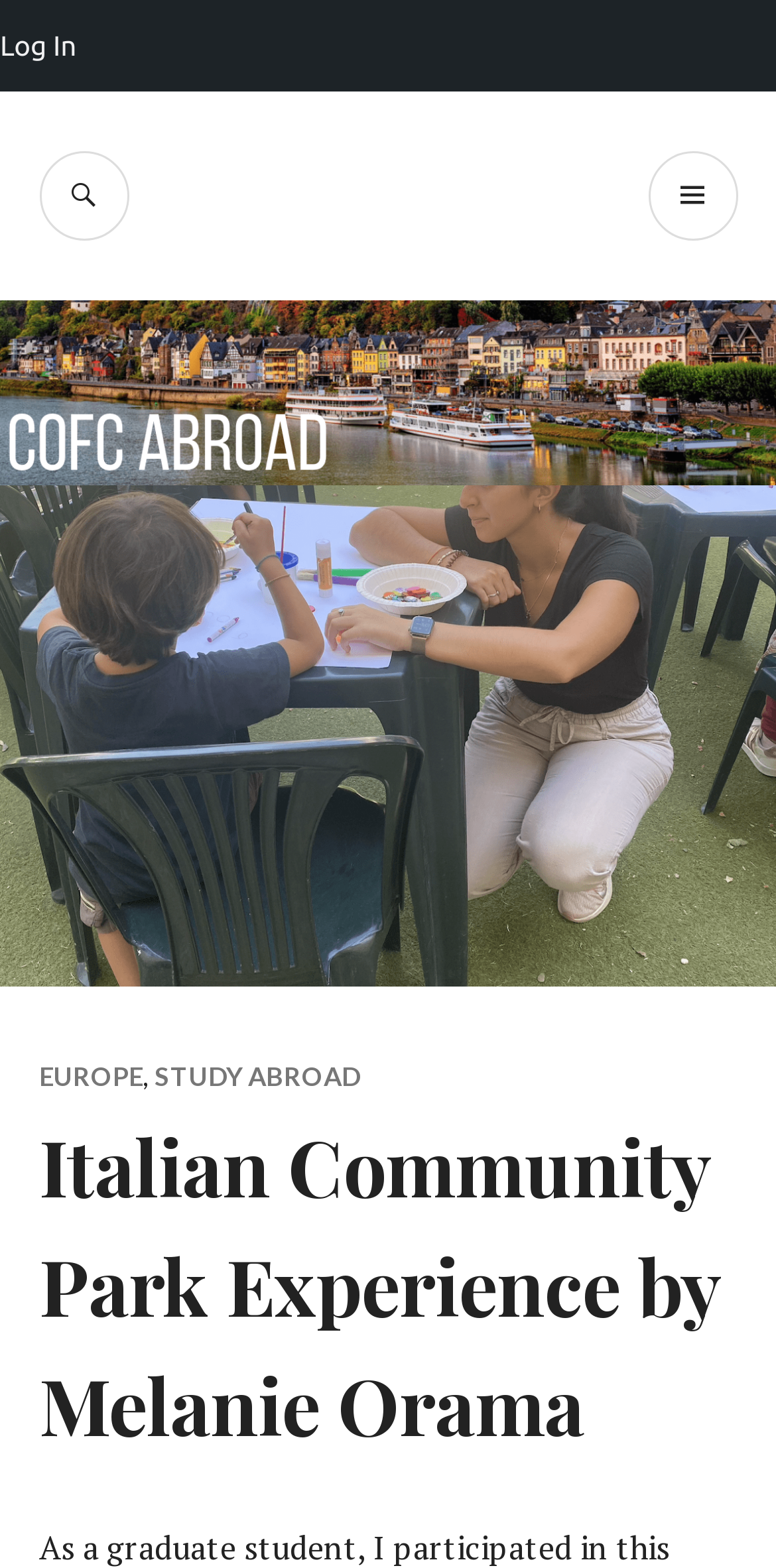Predict the bounding box coordinates of the UI element that matches this description: "CofC Abroad". The coordinates should be in the format [left, top, right, bottom] with each value between 0 and 1.

[0.309, 0.103, 0.691, 0.145]